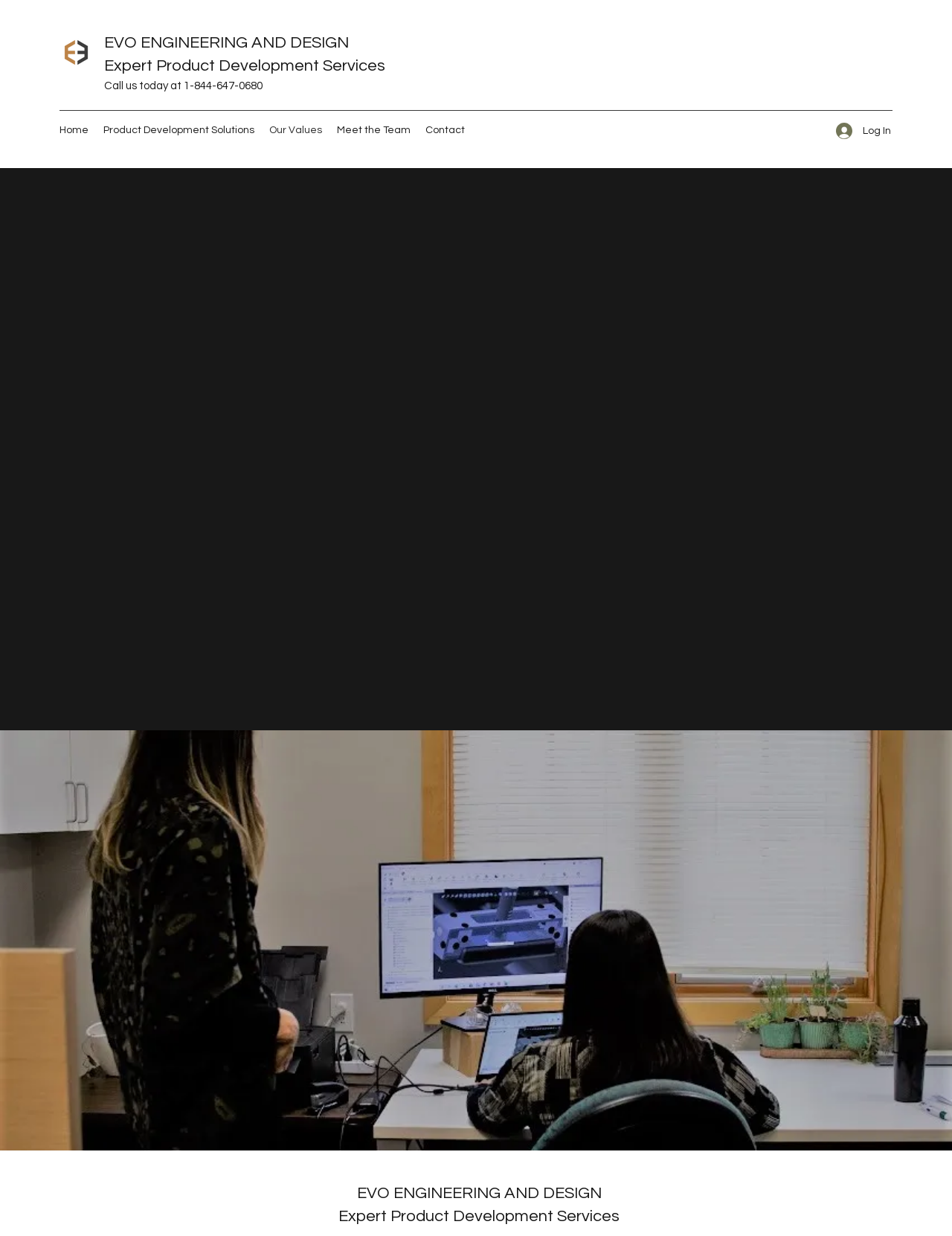Please answer the following question using a single word or phrase: What is the phone number to call?

1-844-647-0680